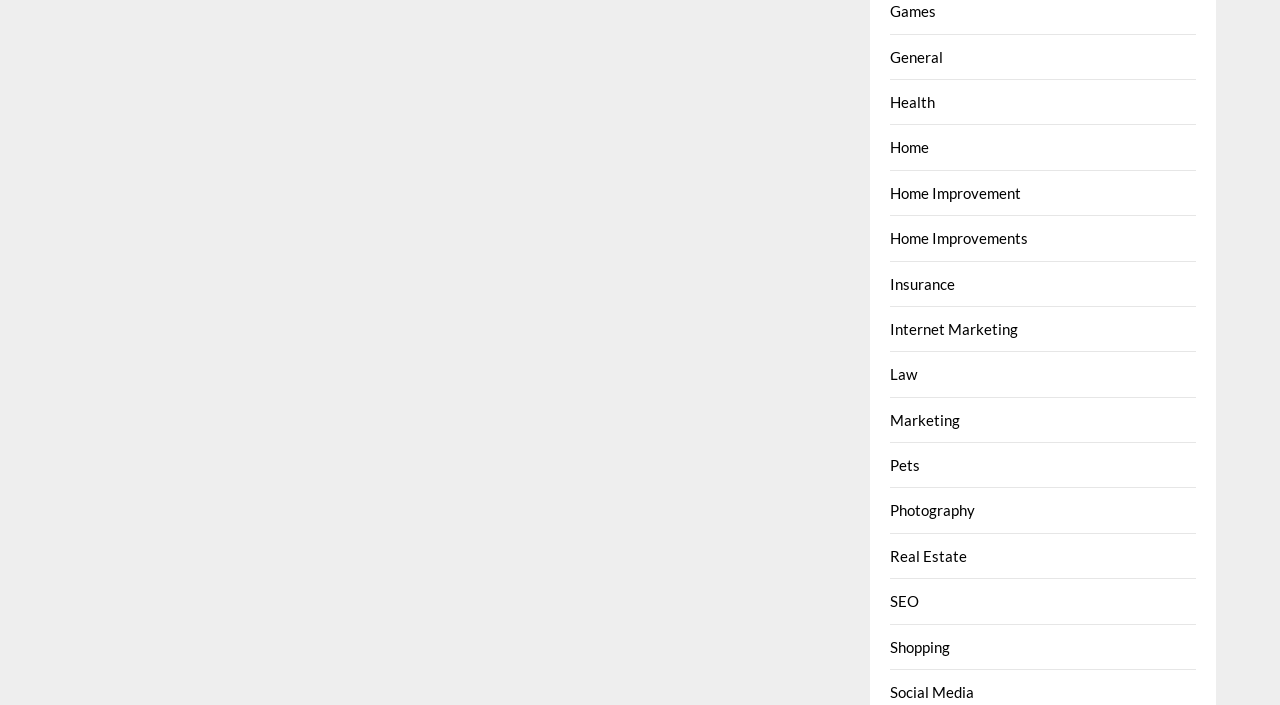What is the first category listed?
Refer to the image and provide a one-word or short phrase answer.

Games